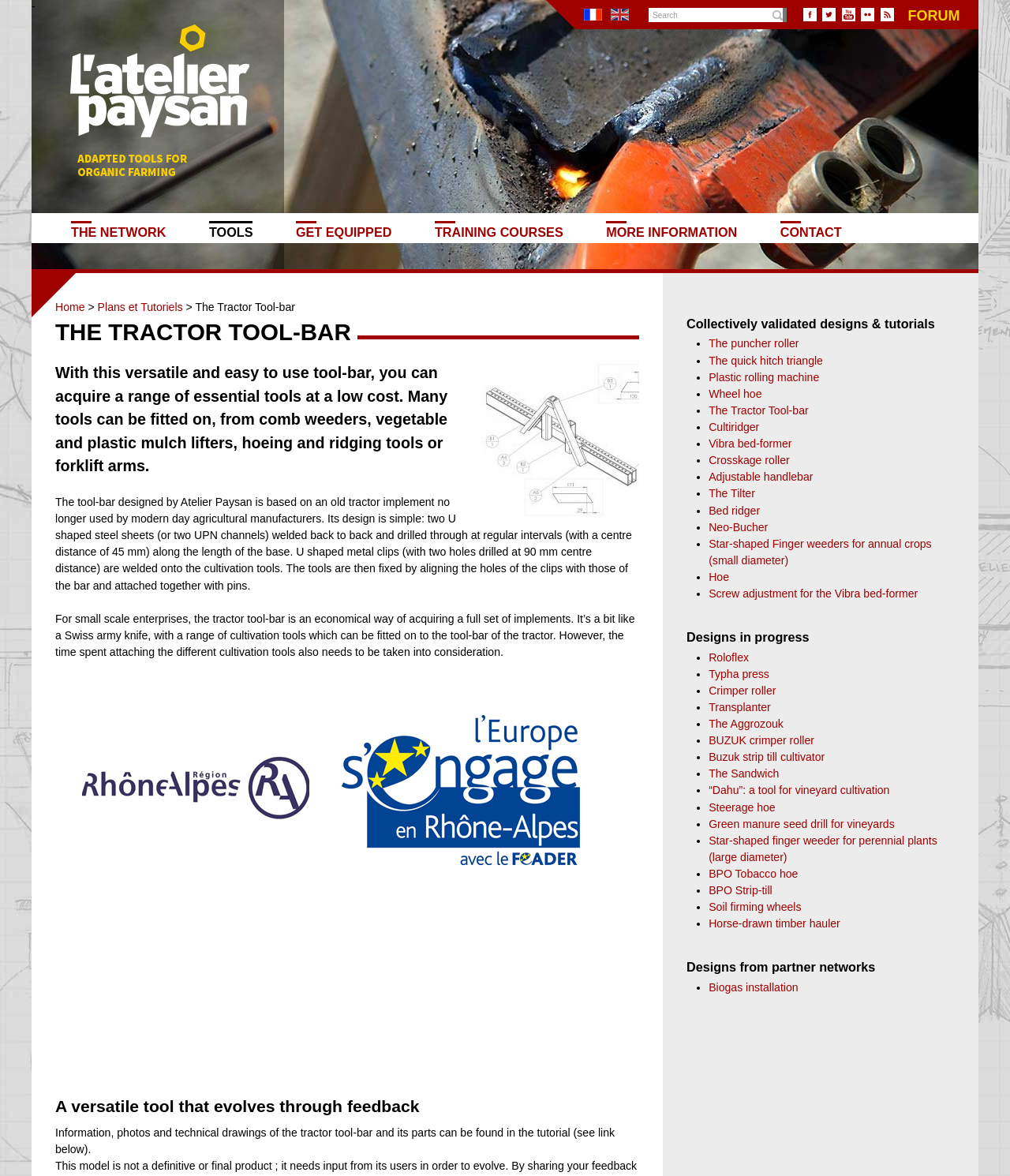Locate the UI element described by contact and provide its bounding box coordinates. Use the format (top-left x, top-left y, bottom-right x, bottom-right y) with all values as floating point numbers between 0 and 1.

None